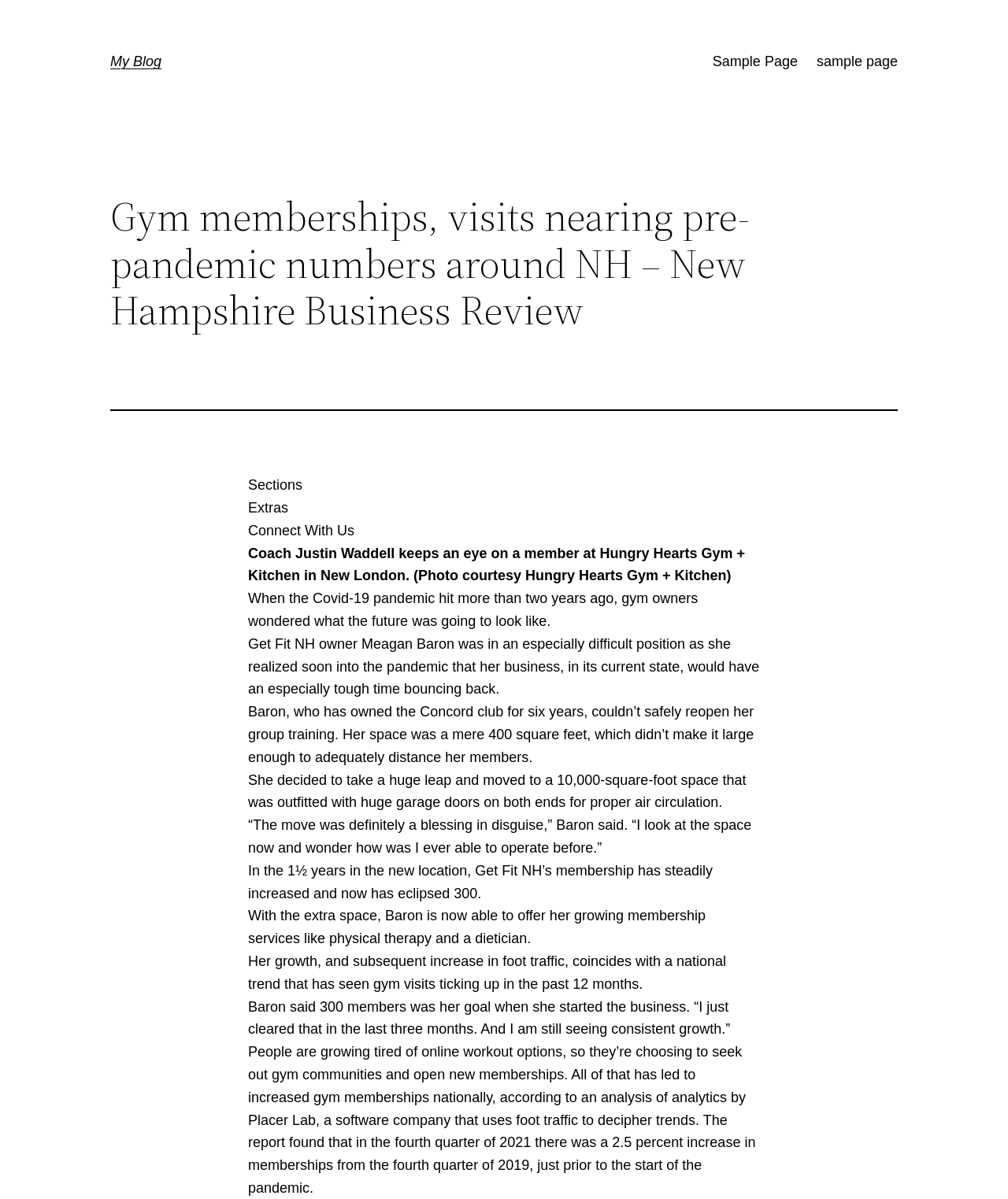Reply to the question with a single word or phrase:
What is the percentage increase in gym memberships from 2019 to 2021?

2.5 percent